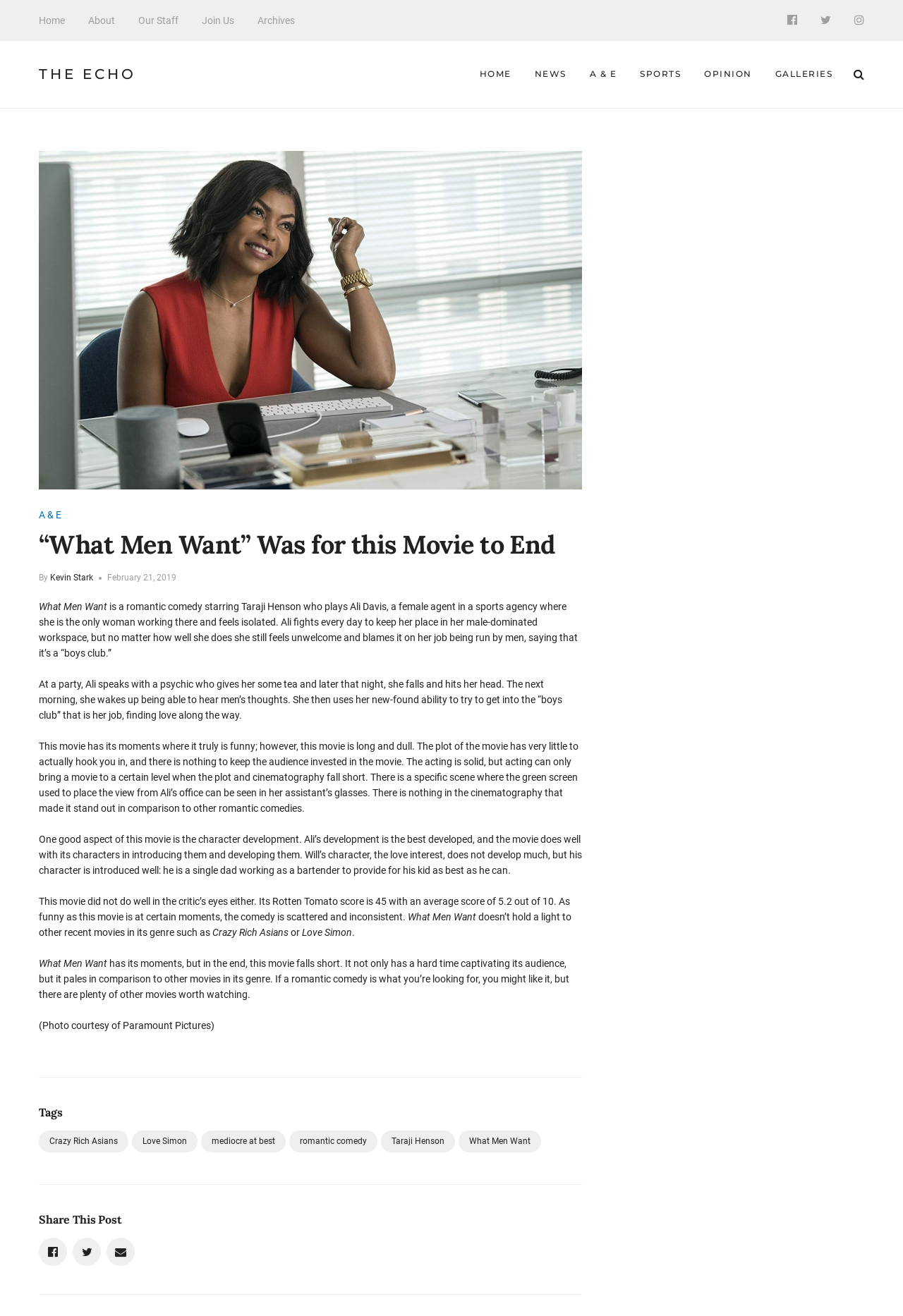Provide the bounding box coordinates of the HTML element described as: "parent_node: Search term value="GO"". The bounding box coordinates should be four float numbers between 0 and 1, i.e., [left, top, right, bottom].

None